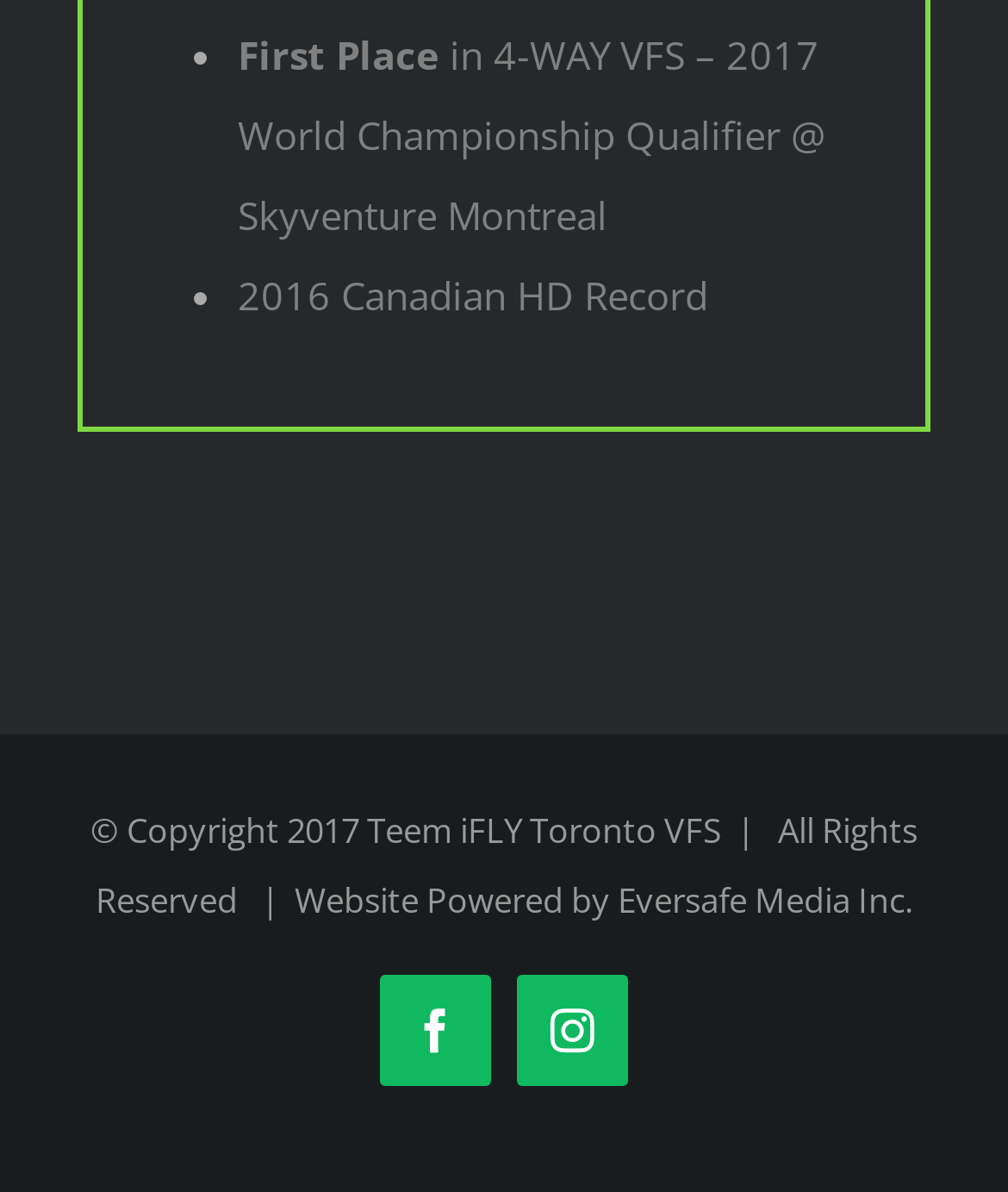What is the type of championship mentioned in the first bullet point?
Please answer the question as detailed as possible.

The first bullet point on the webpage mentions the '2017 World Championship Qualifier', indicating that the type of championship being referred to is a World Championship.